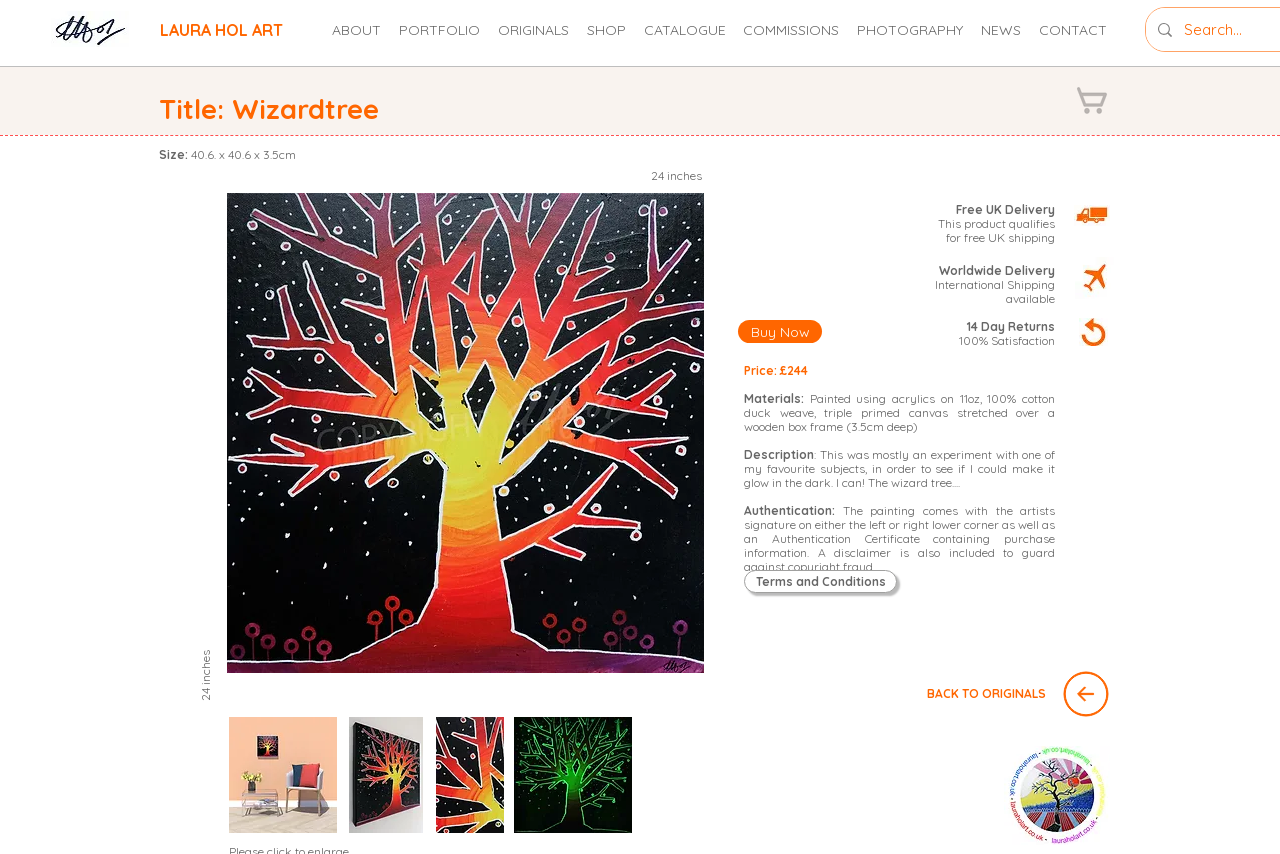Specify the bounding box coordinates of the region I need to click to perform the following instruction: "Go back to the originals page". The coordinates must be four float numbers in the range of 0 to 1, i.e., [left, top, right, bottom].

[0.724, 0.803, 0.817, 0.821]